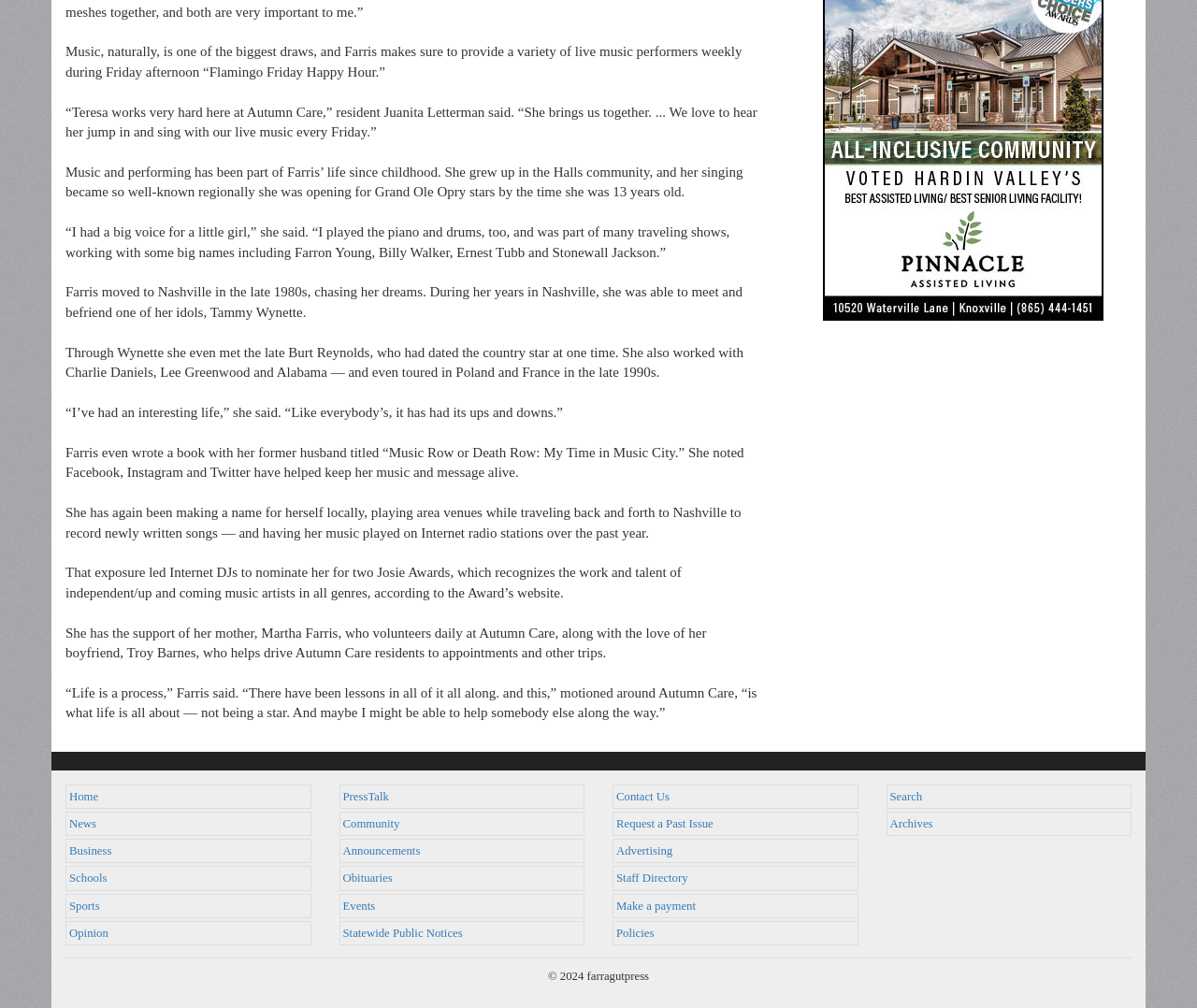Determine the bounding box coordinates of the UI element described by: "Staff Directory".

[0.515, 0.865, 0.575, 0.878]